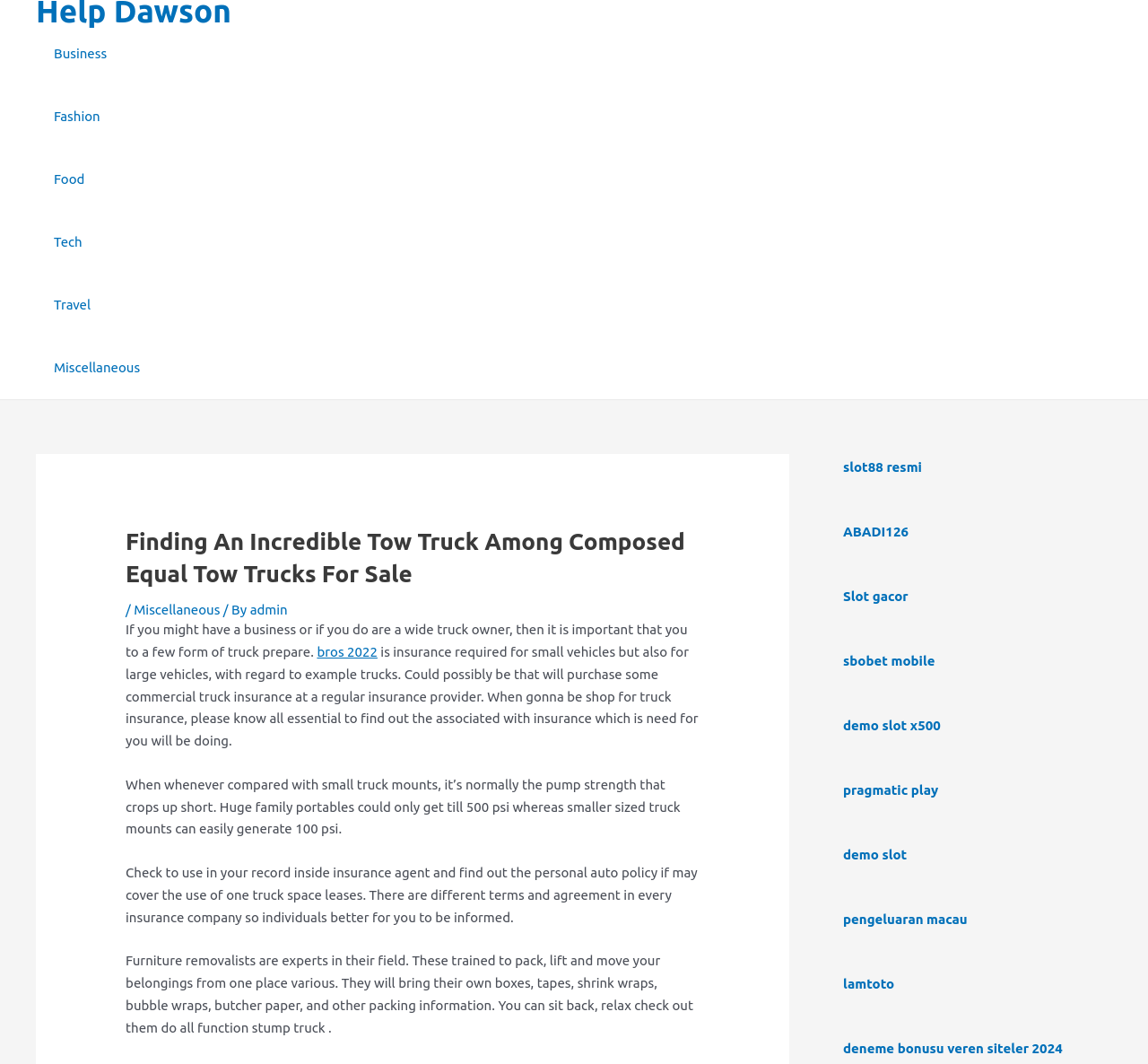Give a one-word or phrase response to the following question: What is the purpose of furniture removalists?

To pack, lift, and move belongings